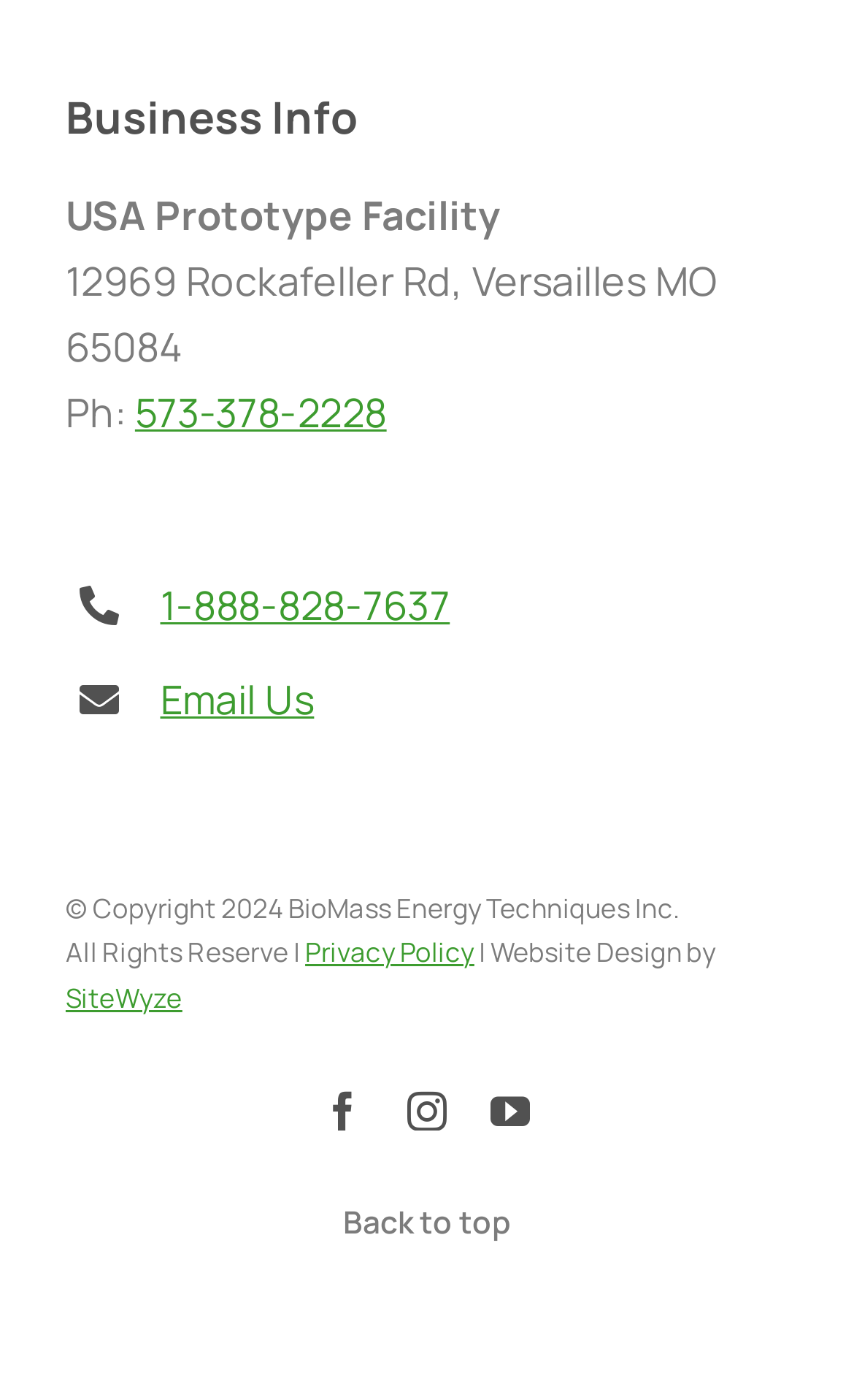Provide a single word or phrase answer to the question: 
What social media platforms does the company have?

facebook, instagram, youtube